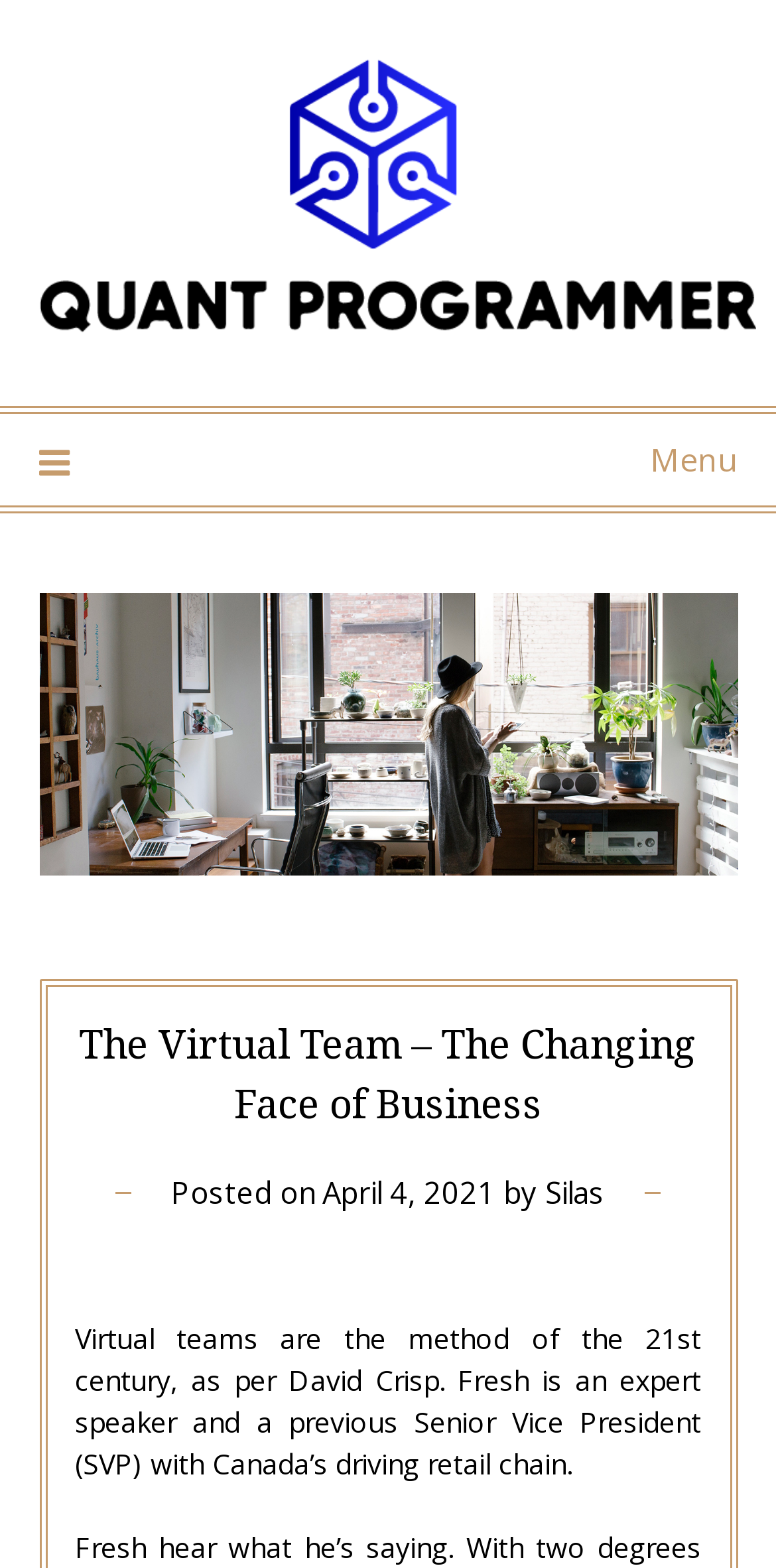What is the occupation of David Crisp?
Answer the question with a single word or phrase derived from the image.

Expert speaker